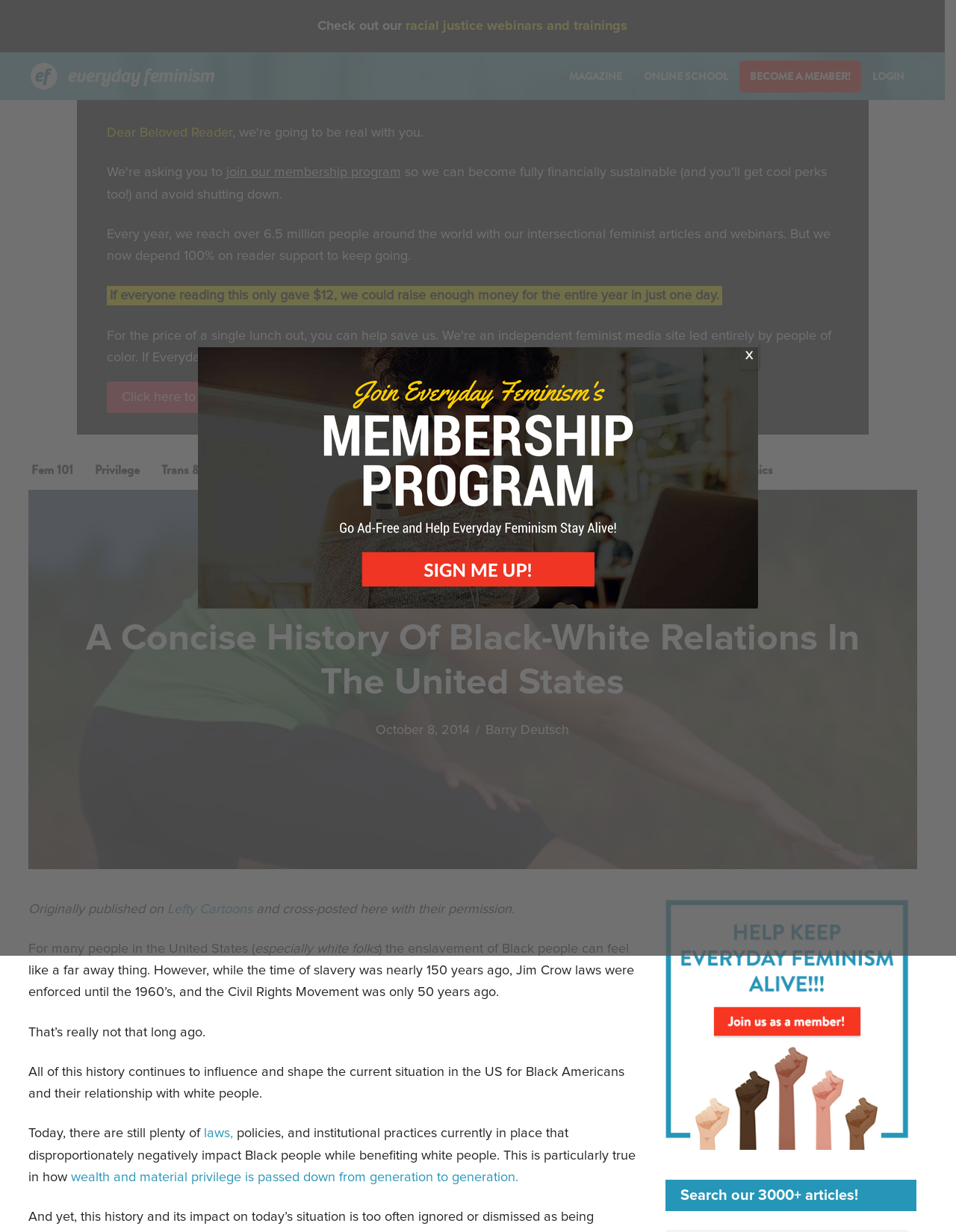Can you find and provide the title of the webpage?

A Concise History Of Black-White Relations In The United States